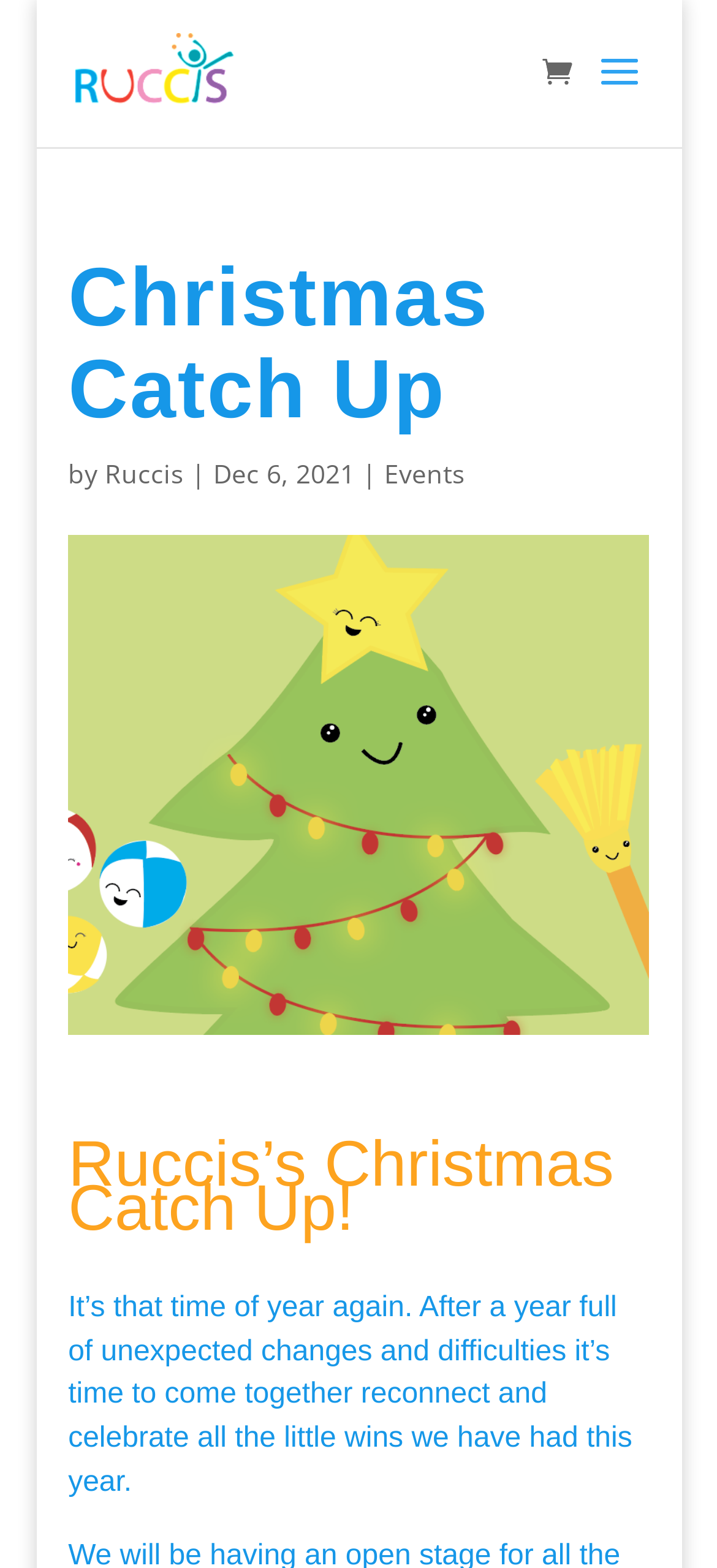What is the date of the event?
Give a detailed response to the question by analyzing the screenshot.

The date of the event can be found in the text 'Dec 6, 2021' which is located below the main heading 'Christmas Catch Up' and next to the author's name.